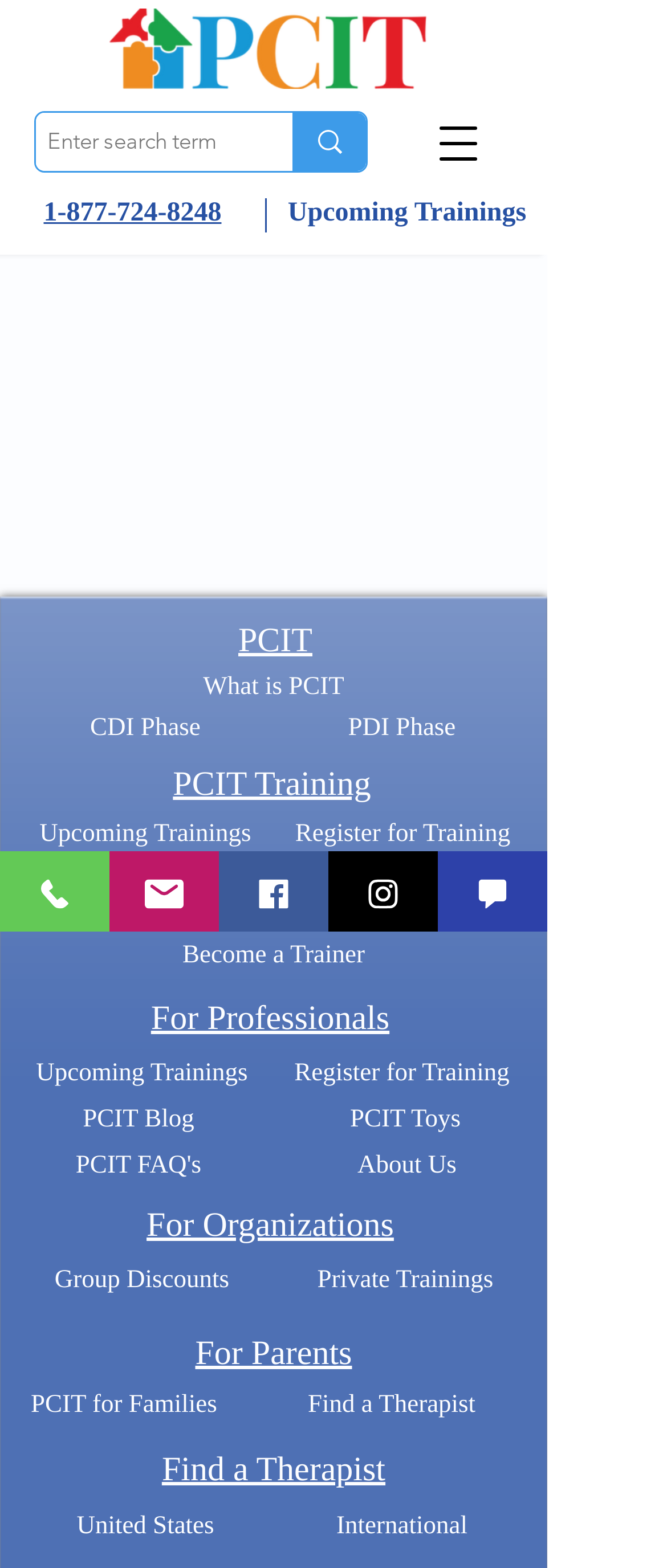What are the types of trainings offered?
Provide an in-depth and detailed explanation in response to the question.

I found the types of trainings offered by looking at the heading elements with the text 'Live Zoom Training', 'Self-Paced Training', and 'In-Person Training' which are located in the middle of the webpage.